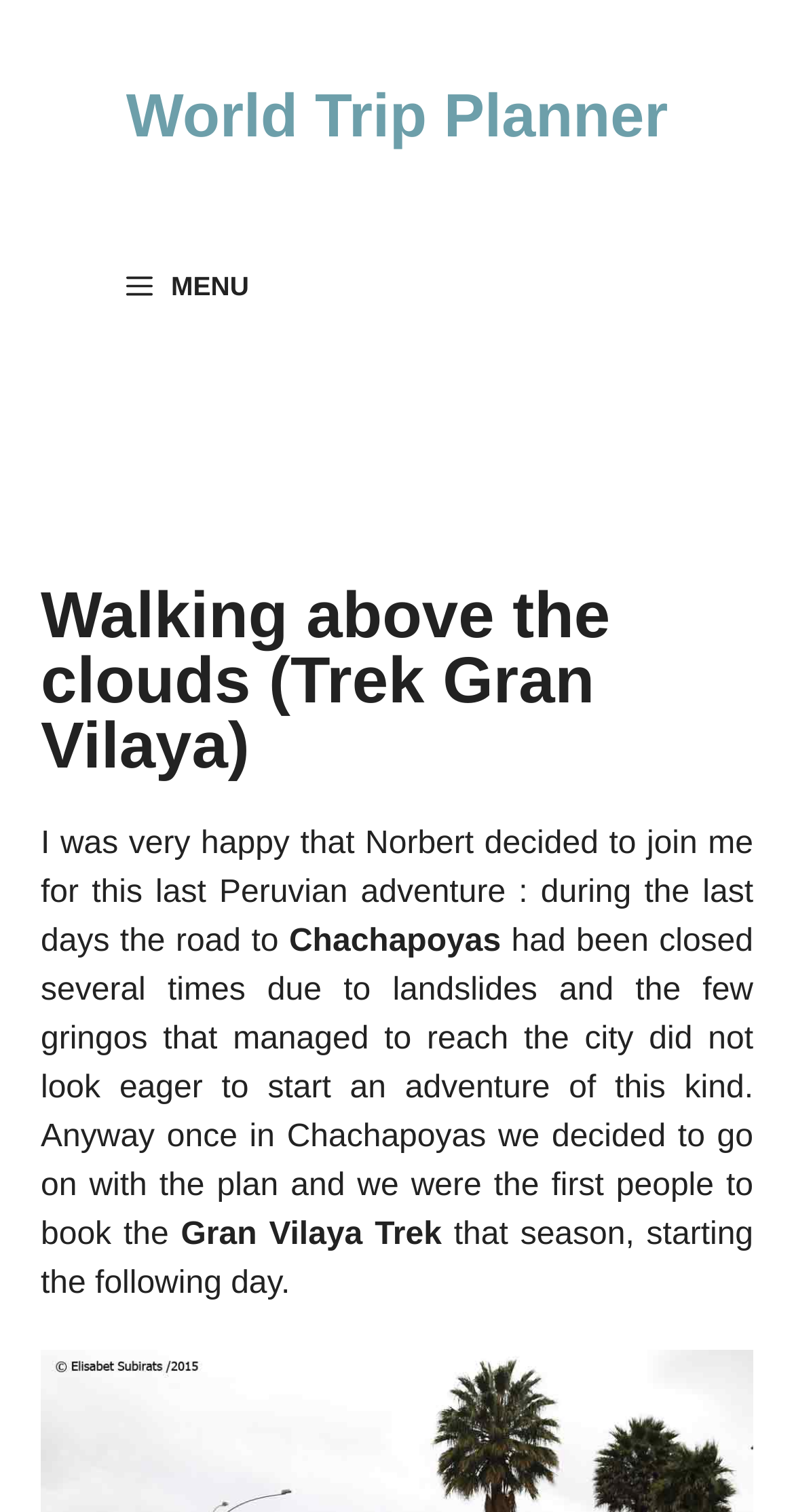Who joined the author for the trek?
We need a detailed and exhaustive answer to the question. Please elaborate.

I determined the answer by reading the text 'I was very happy that Norbert decided to join me for this last Peruvian adventure' which indicates that Norbert joined the author for the trek.